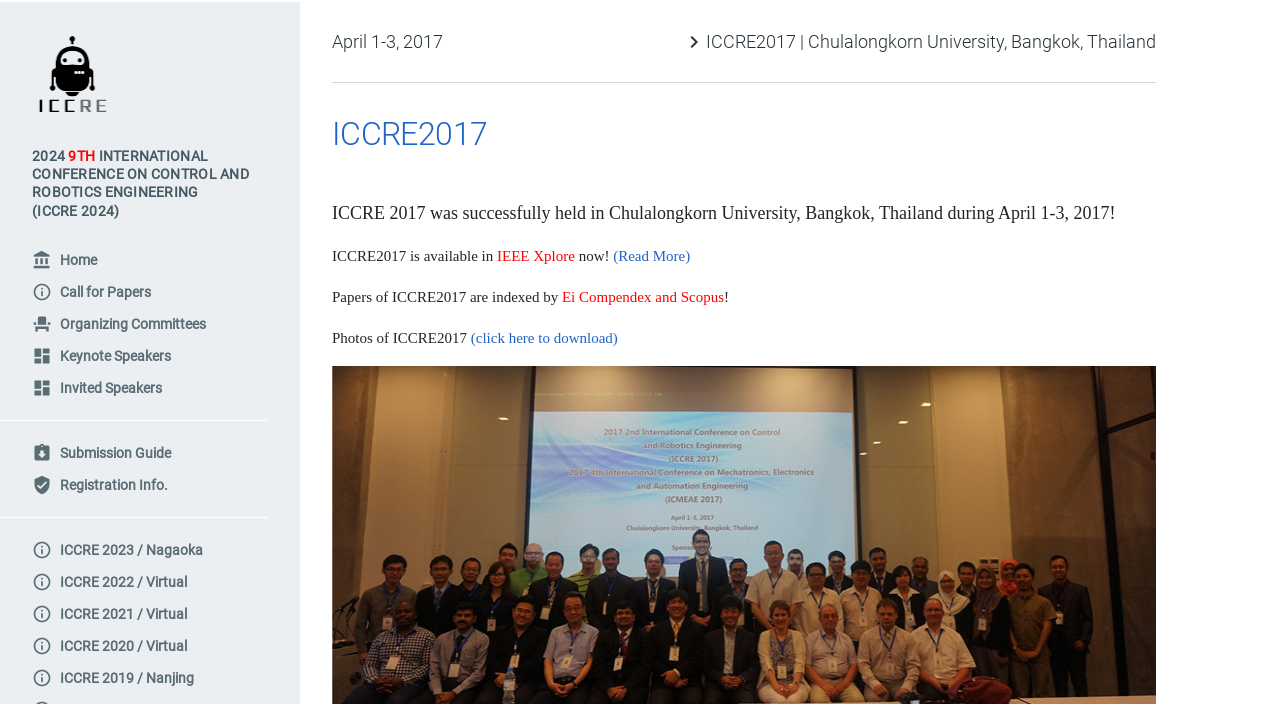Give an in-depth explanation of the webpage layout and content.

The webpage is about ICCRE2017, a conference held at Chulalongkorn University, Bangkok, Thailand from April 1-3, 2017. At the top, there is a title "ICCRE2017 | IEEE" and a date "April 1-3, 2017". Below the title, there is a series of icons and a longer title "ICCRE2017 | Chulalongkorn University, Bangkok, Thailand". 

On the left side, there is a menu with several links, including "Home", "Call for Papers", "Organizing Committees", "Keynote Speakers", "Invited Speakers", "Submission Guide", "Registration Info.", and links to previous conferences from 2023 to 2019. 

In the main content area, there is a heading "ICCRE2017" followed by a paragraph announcing the success of the conference. Below this, there are several sections of text. One section announces the availability of ICCRE2017 in IEEE Xplore, with a "Read More" link. Another section mentions that the papers of ICCRE2017 are indexed by Ei Compendex and Scopus. 

Finally, there is a section about photos of ICCRE2017, with a link to download them.